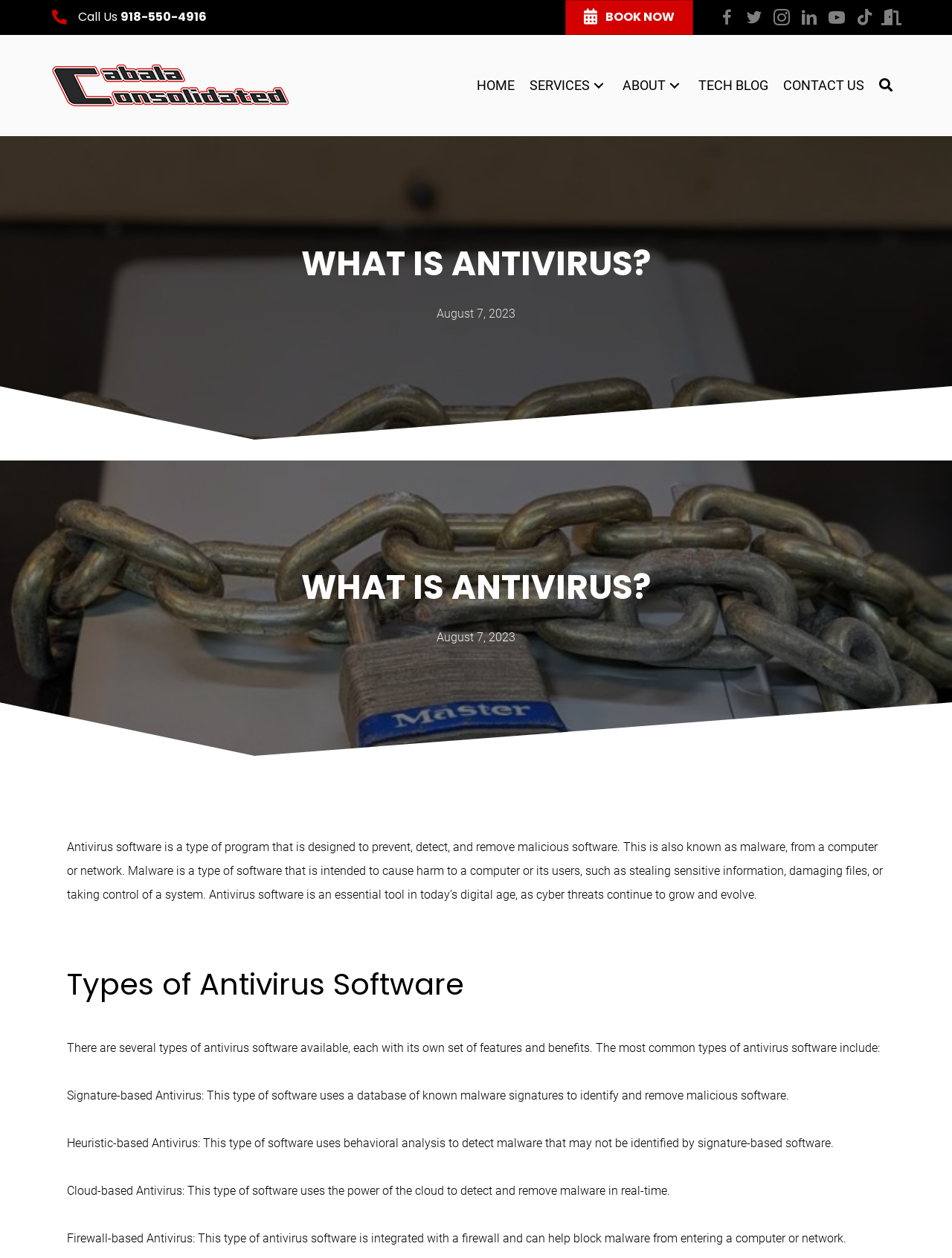What is the function of heuristic-based antivirus software?
Please ensure your answer to the question is detailed and covers all necessary aspects.

According to the webpage, heuristic-based antivirus software uses behavioral analysis to detect malware that may not be identified by signature-based software. This is stated in the paragraph that explains the features of heuristic-based antivirus software.